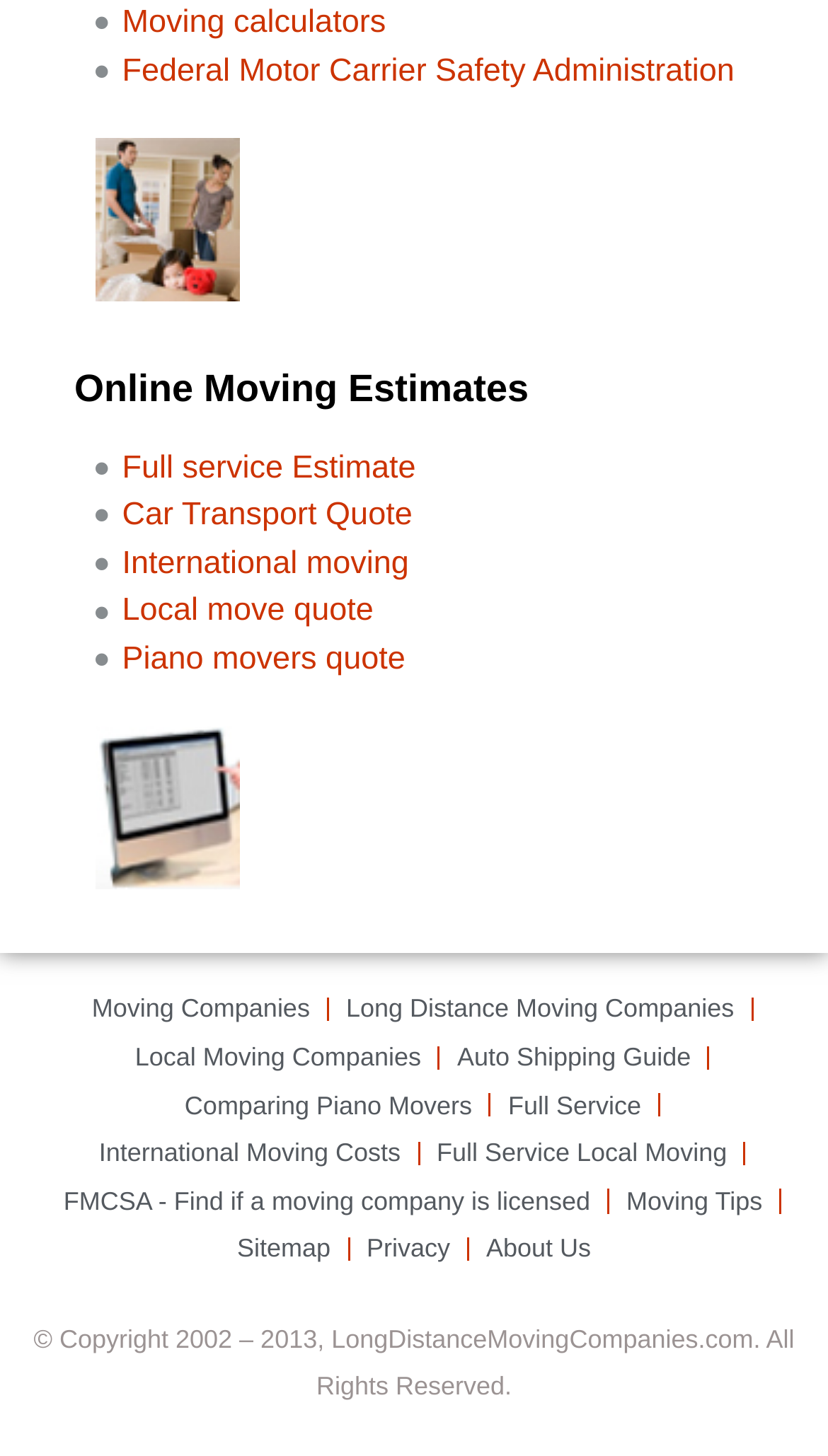What is the purpose of the 'FMCSA' link?
Please craft a detailed and exhaustive response to the question.

The 'FMCSA' link is described as 'Find if a moving company is licensed', which suggests that its purpose is to help users find licensed moving companies.